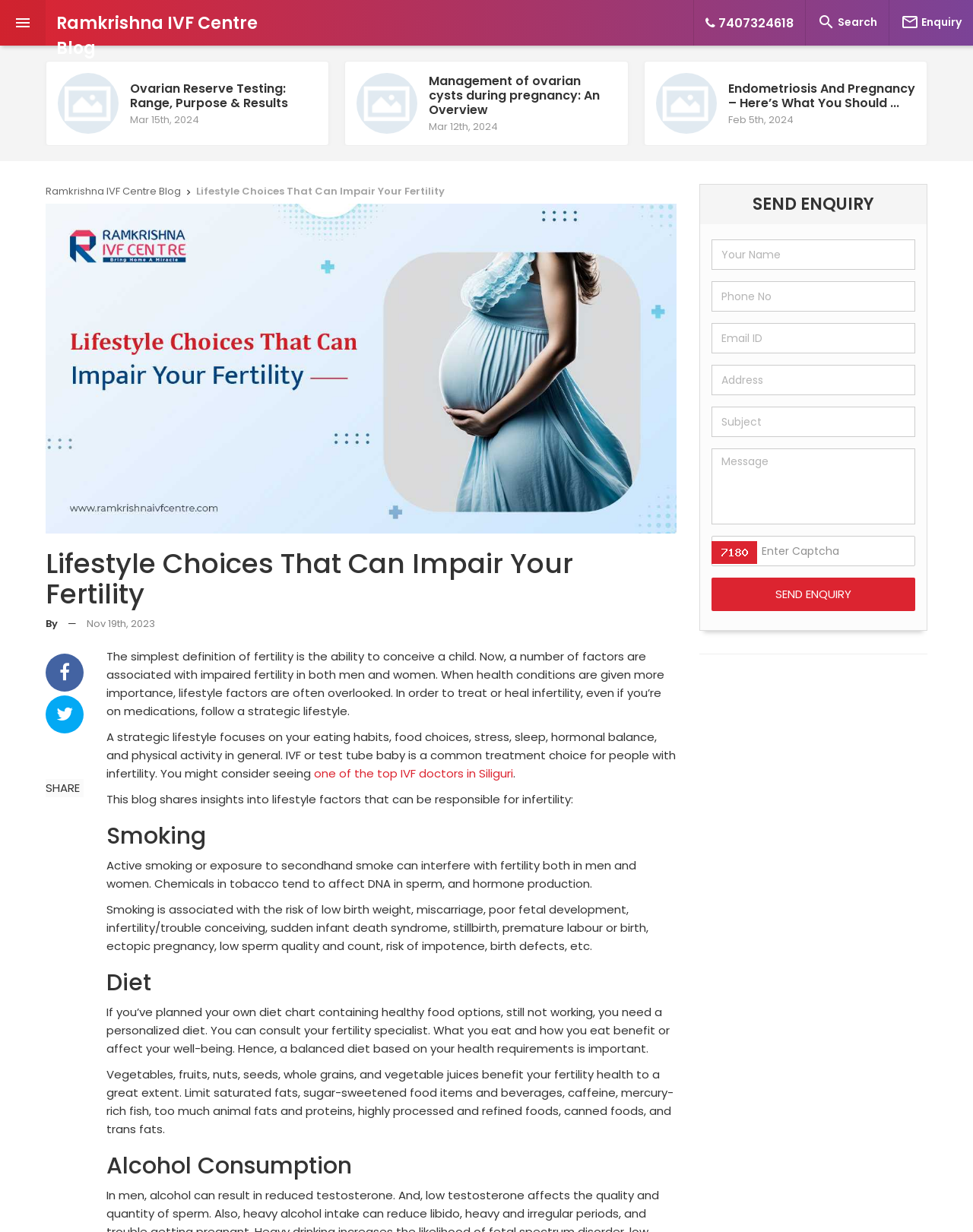Can you show the bounding box coordinates of the region to click on to complete the task described in the instruction: "Click the 'SEND ENQUIRY' button"?

[0.731, 0.469, 0.941, 0.496]